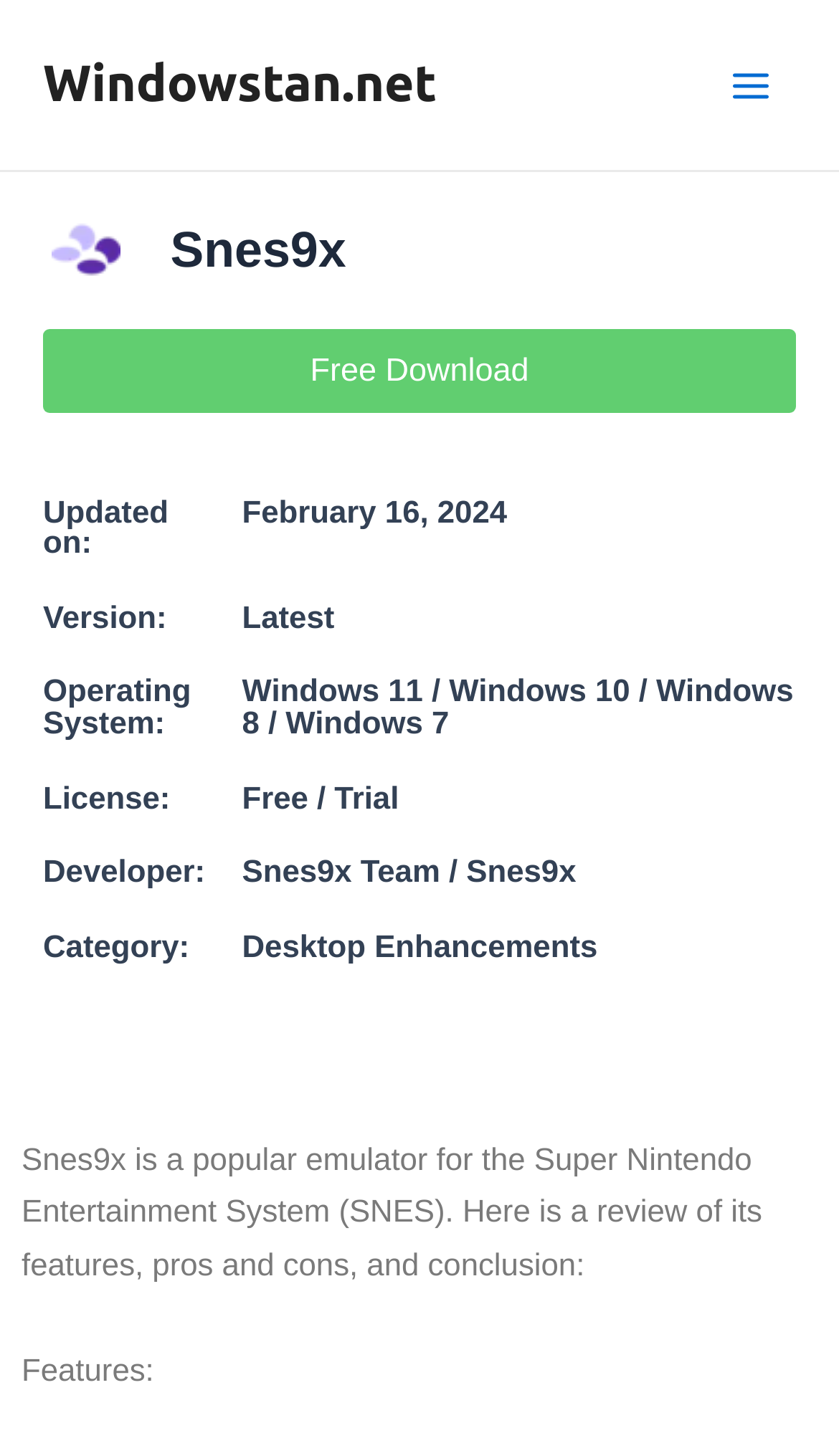Locate the UI element that matches the description Windowstan.net in the webpage screenshot. Return the bounding box coordinates in the format (top-left x, top-left y, bottom-right x, bottom-right y), with values ranging from 0 to 1.

[0.051, 0.039, 0.521, 0.077]